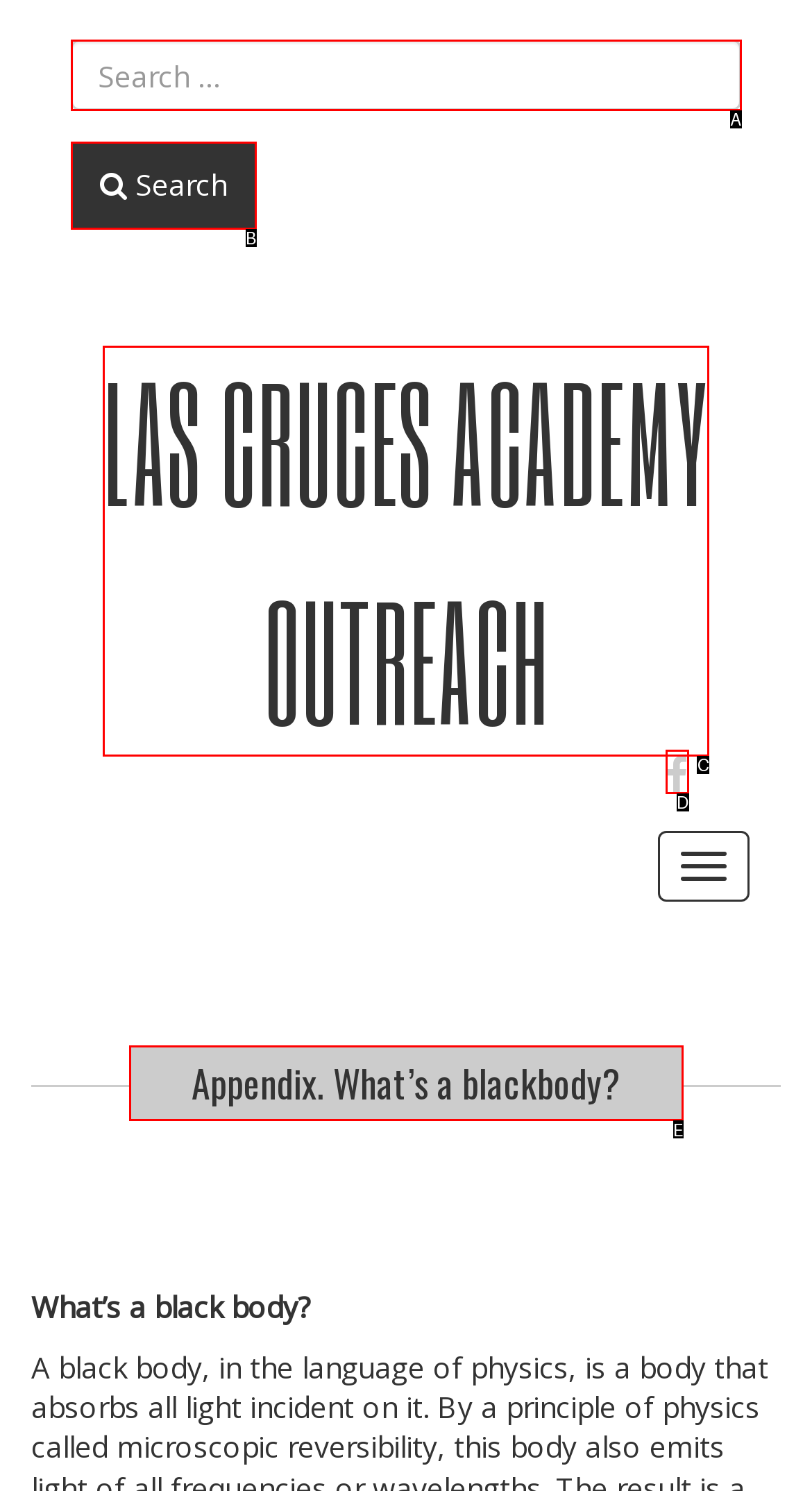Based on the description: name="s" placeholder="Search …", select the HTML element that fits best. Provide the letter of the matching option.

A